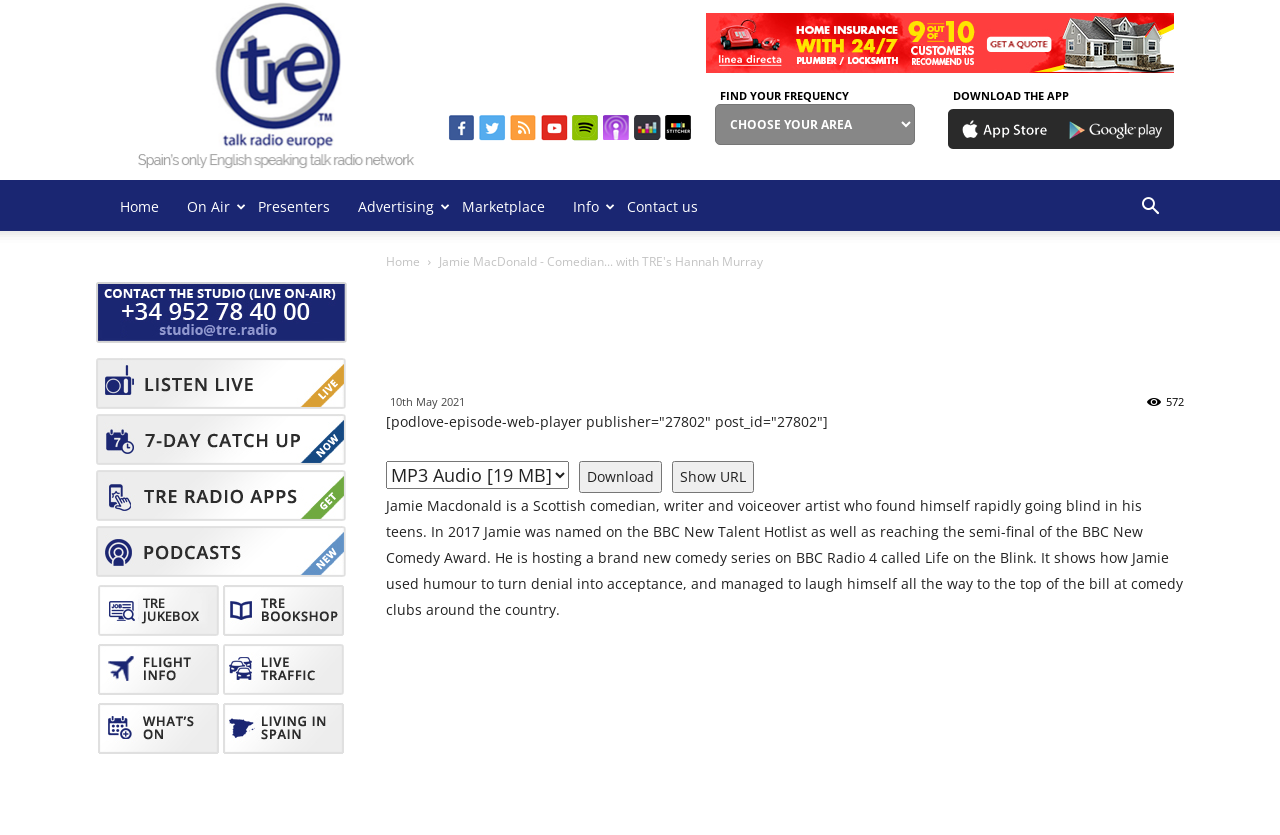Select the bounding box coordinates of the element I need to click to carry out the following instruction: "Play the podcast".

[0.302, 0.556, 0.445, 0.589]